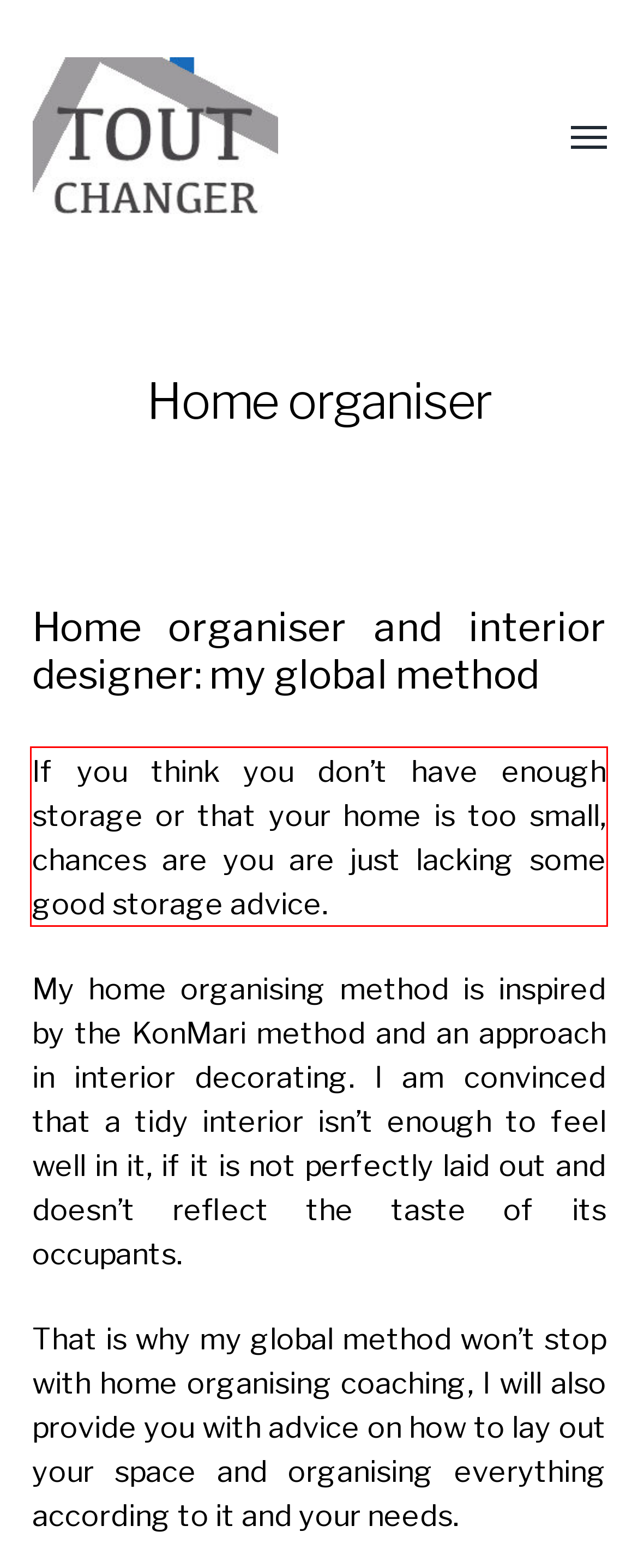You have a screenshot with a red rectangle around a UI element. Recognize and extract the text within this red bounding box using OCR.

If you think you don’t have enough storage or that your home is too small, chances are you are just lacking some good storage advice.